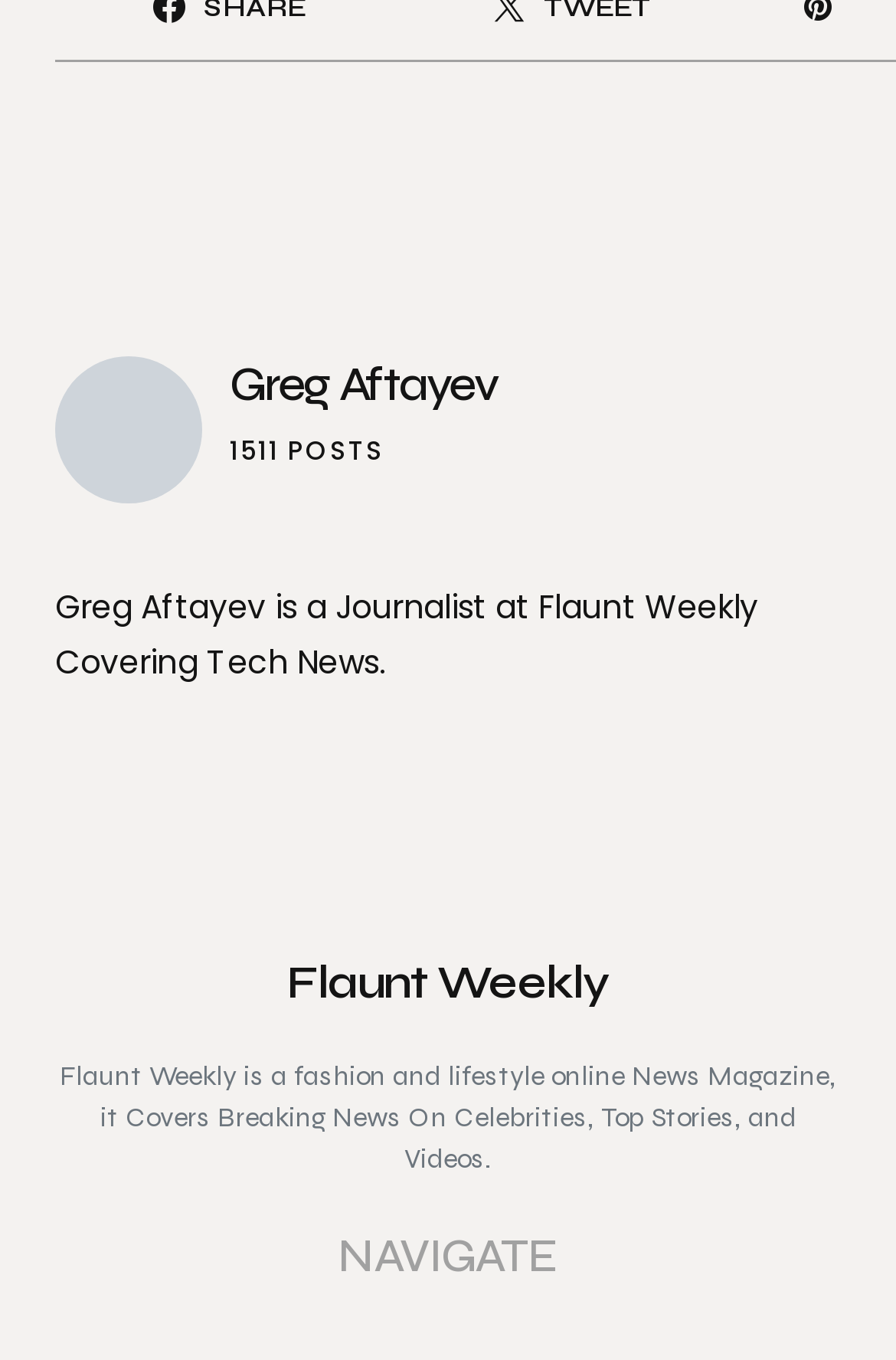Find and provide the bounding box coordinates for the UI element described here: "Flaunt Weekly". The coordinates should be given as four float numbers between 0 and 1: [left, top, right, bottom].

[0.32, 0.627, 0.68, 0.678]